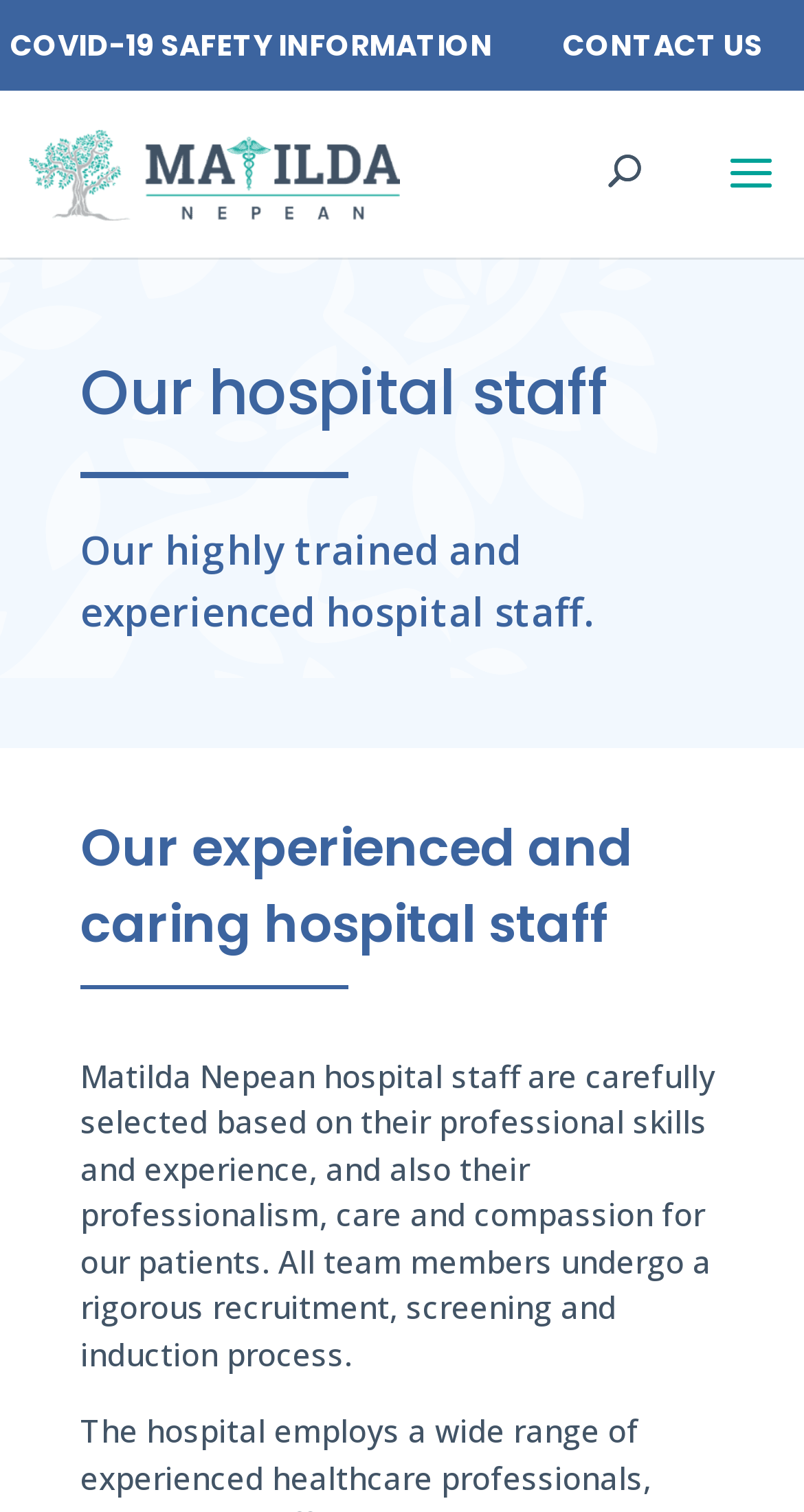Identify the bounding box for the described UI element: "alt="Matilda Nepean"".

[0.035, 0.1, 0.498, 0.127]